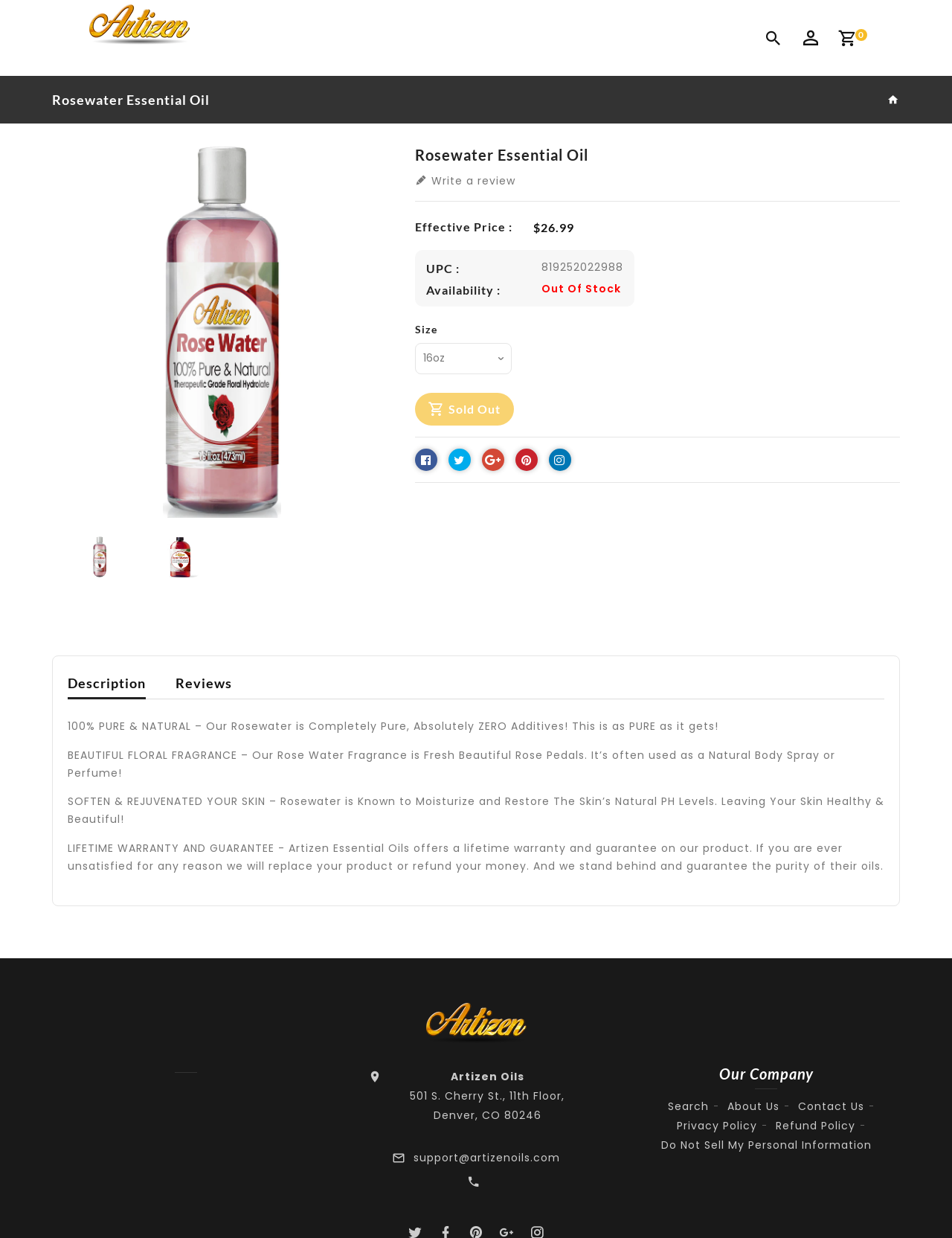Identify the bounding box coordinates for the UI element that matches this description: "Share Share on Facebook".

[0.436, 0.362, 0.467, 0.38]